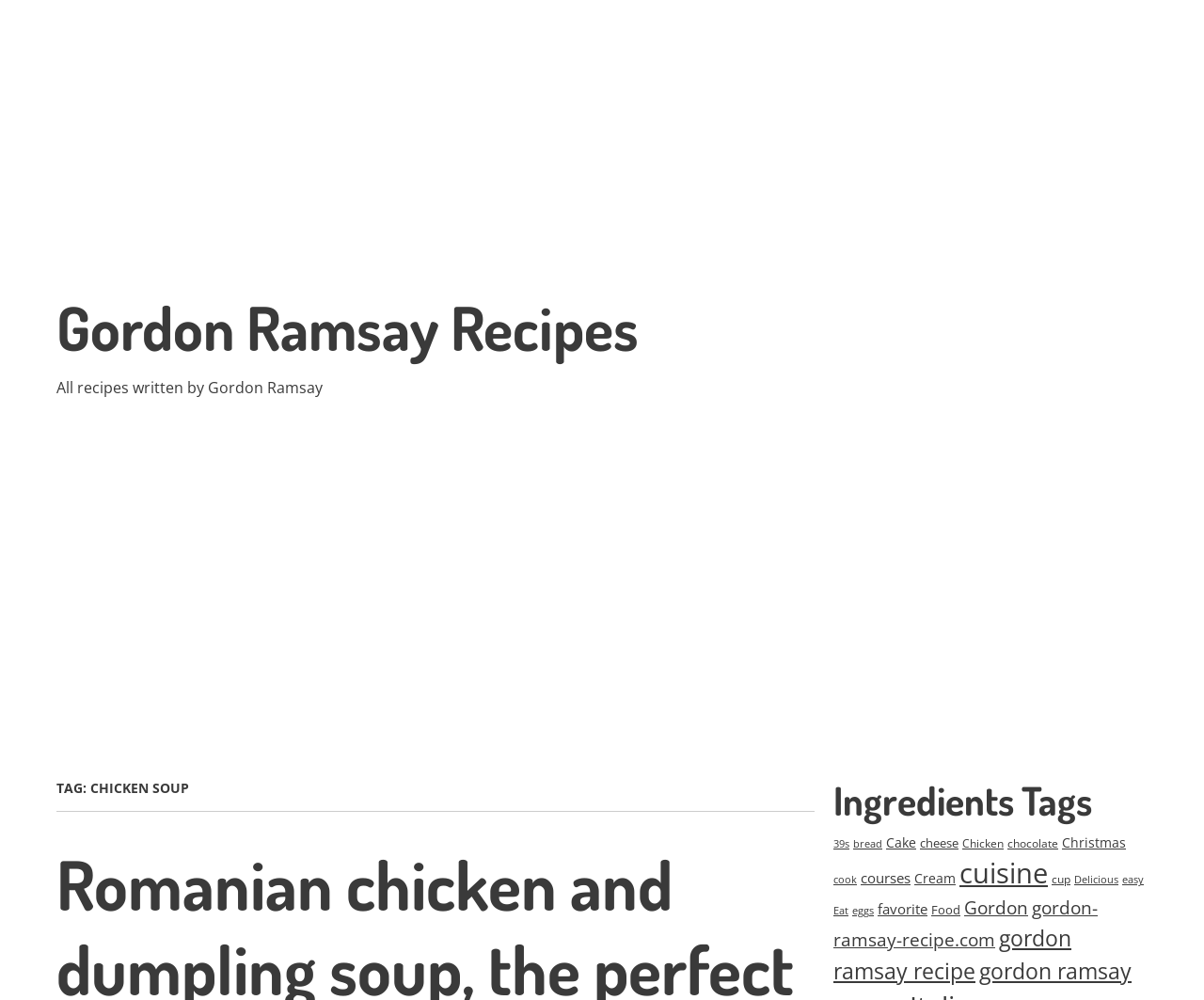Determine the bounding box coordinates of the area to click in order to meet this instruction: "Click on the 'Blog' link in the navigation bar".

None